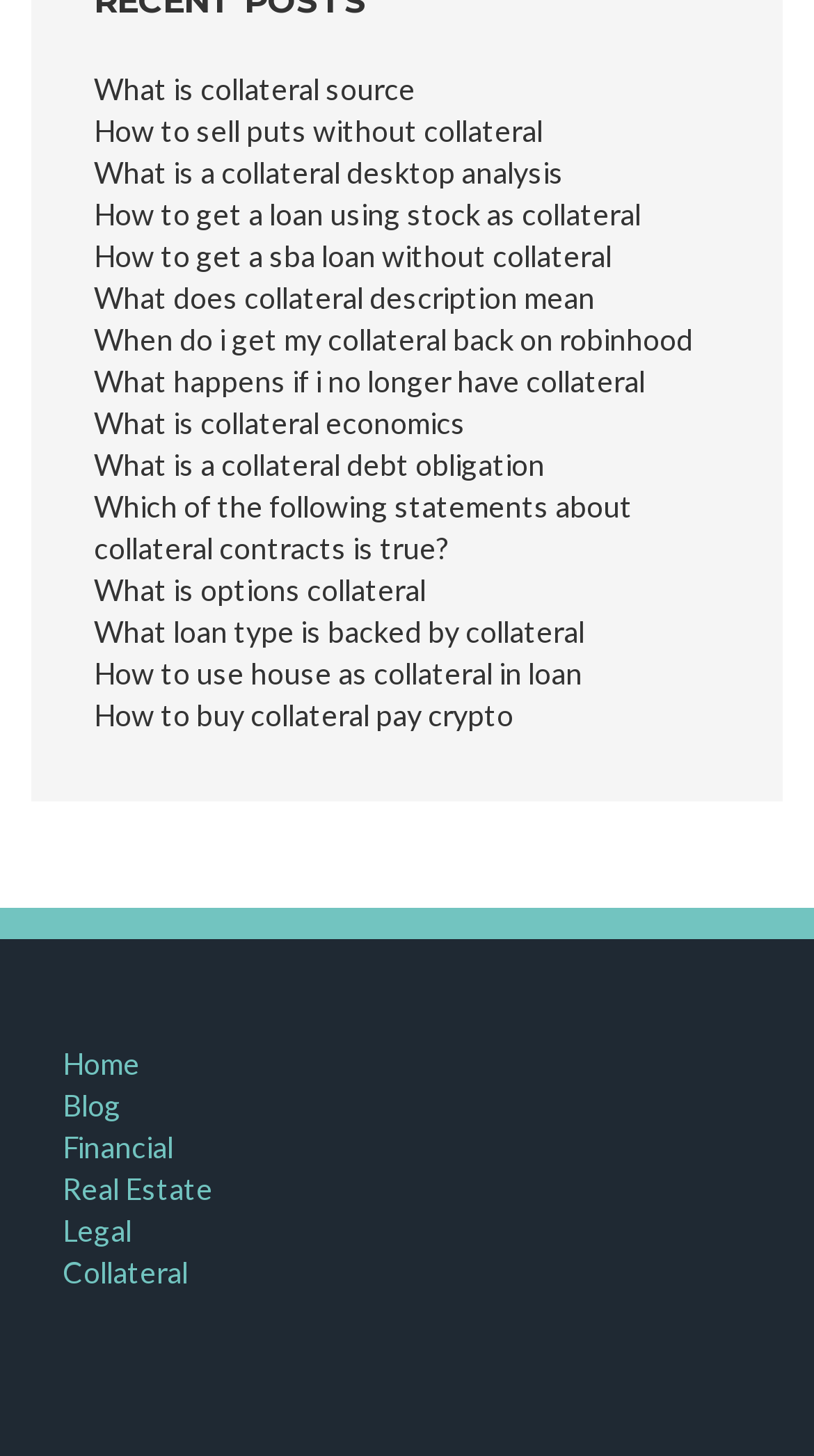Please answer the following question using a single word or phrase: 
Is there a search bar on the webpage?

No